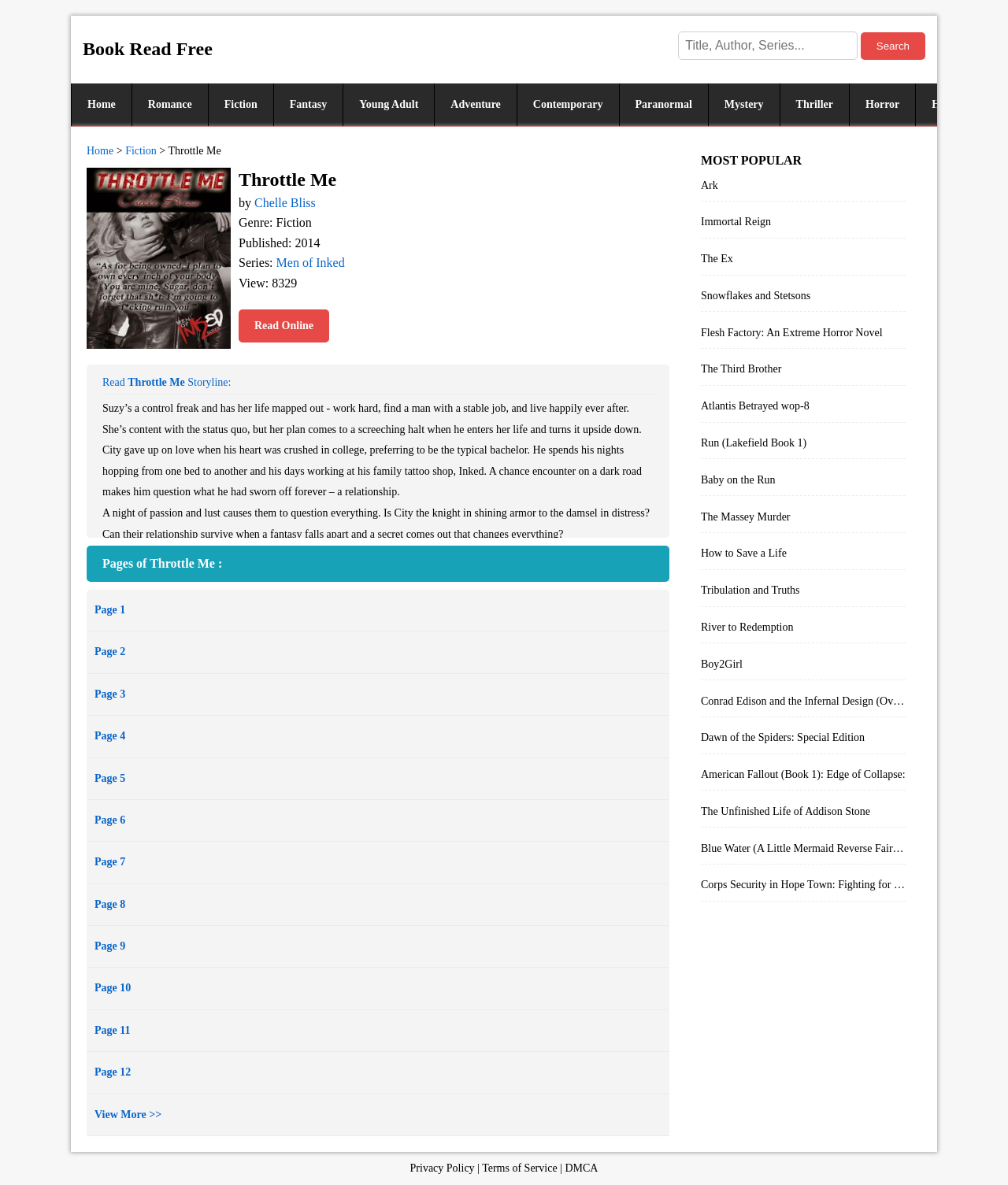Can you show the bounding box coordinates of the region to click on to complete the task described in the instruction: "Browse Fiction books"?

[0.206, 0.07, 0.271, 0.106]